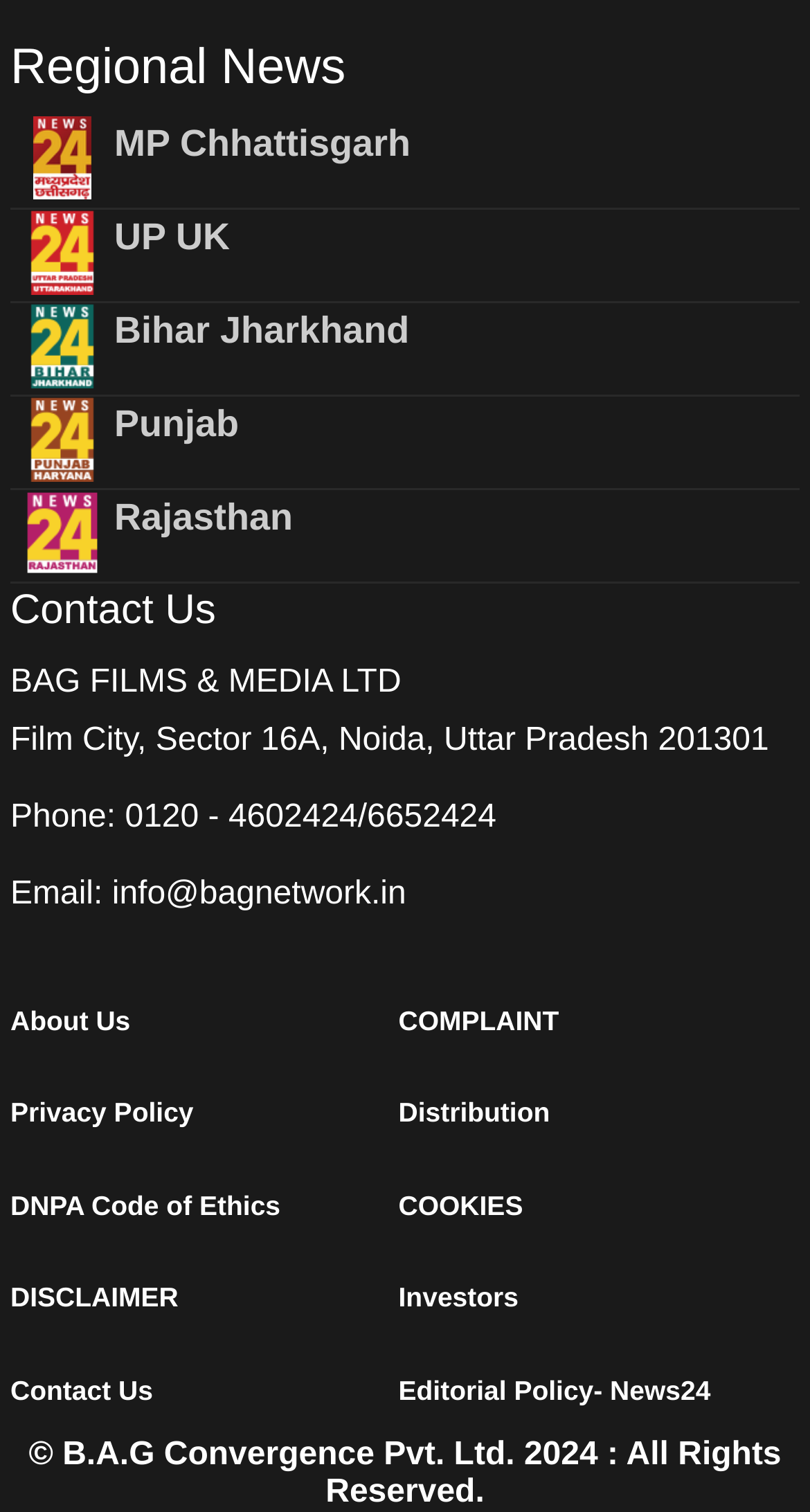Please find the bounding box for the UI component described as follows: "Bay Cities NA calendar".

None